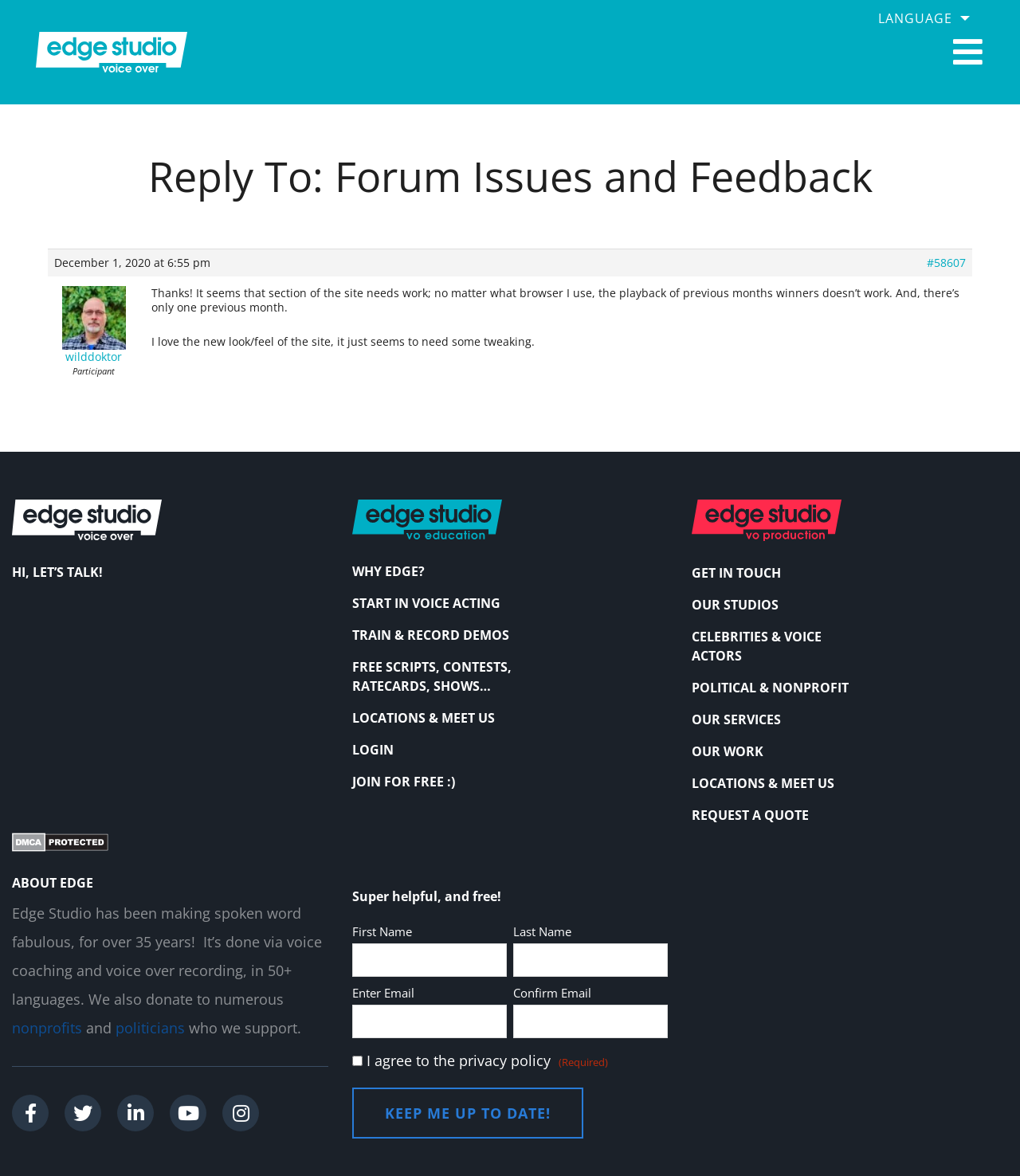What is the language selection option?
Kindly give a detailed and elaborate answer to the question.

I found the language selection option by looking at the top-right corner of the webpage, where I saw a static text element with the text 'LANGUAGE'.